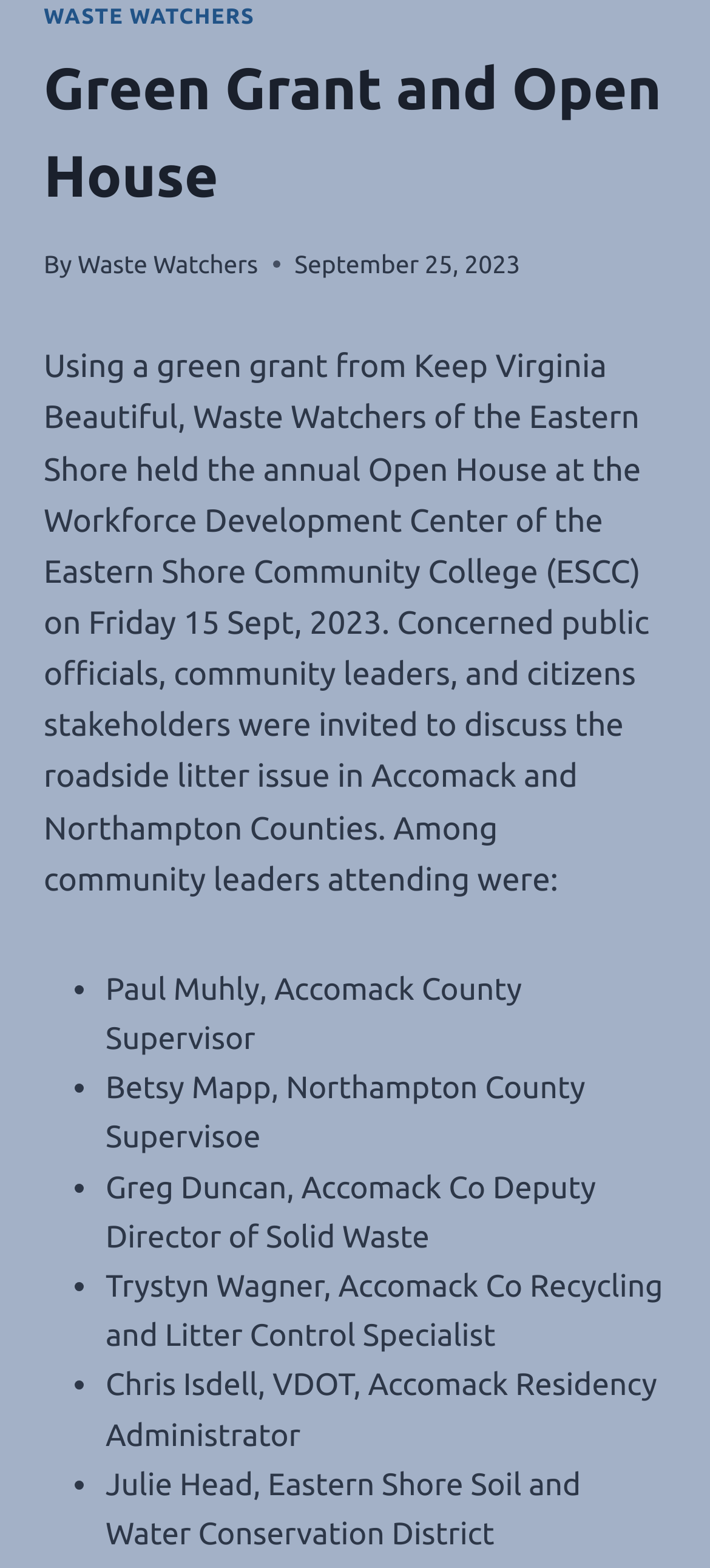Analyze the image and give a detailed response to the question:
What is the name of the organization that held the Open House event?

I found the name of the organization by looking at the link element with the text 'Waste Watchers', which is mentioned as the organization that held the Open House event.